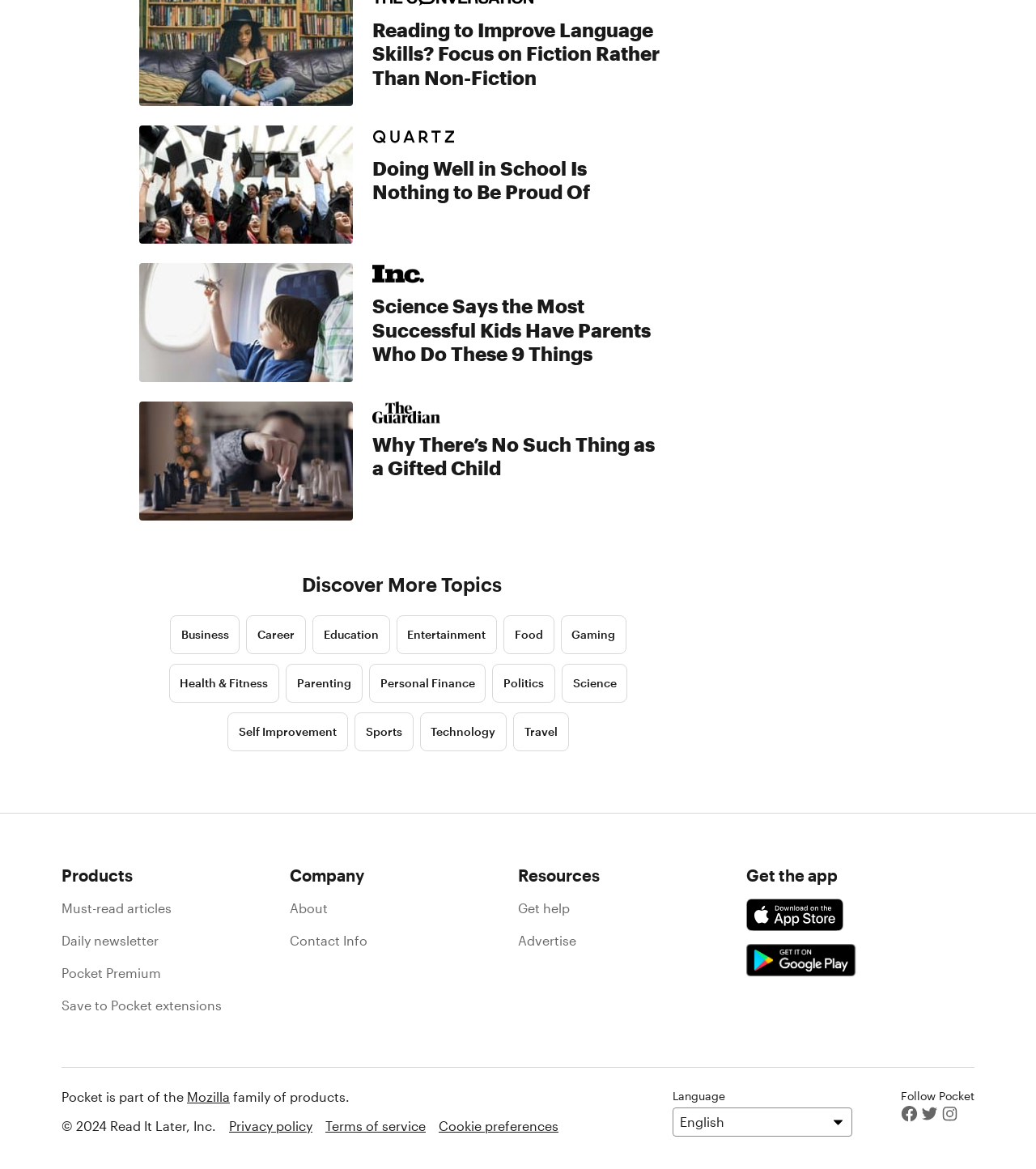Identify the bounding box coordinates of the clickable region to carry out the given instruction: "Follow Pocket on Twitter".

[0.889, 0.946, 0.909, 0.958]